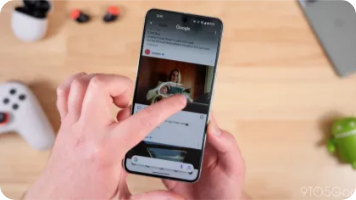Is the environment depicted in the image tech-oriented?
Carefully analyze the image and provide a thorough answer to the question.

The presence of headphones and an Android figure in the background suggests a tech-oriented environment, as these objects are commonly associated with technology and mobile devices.